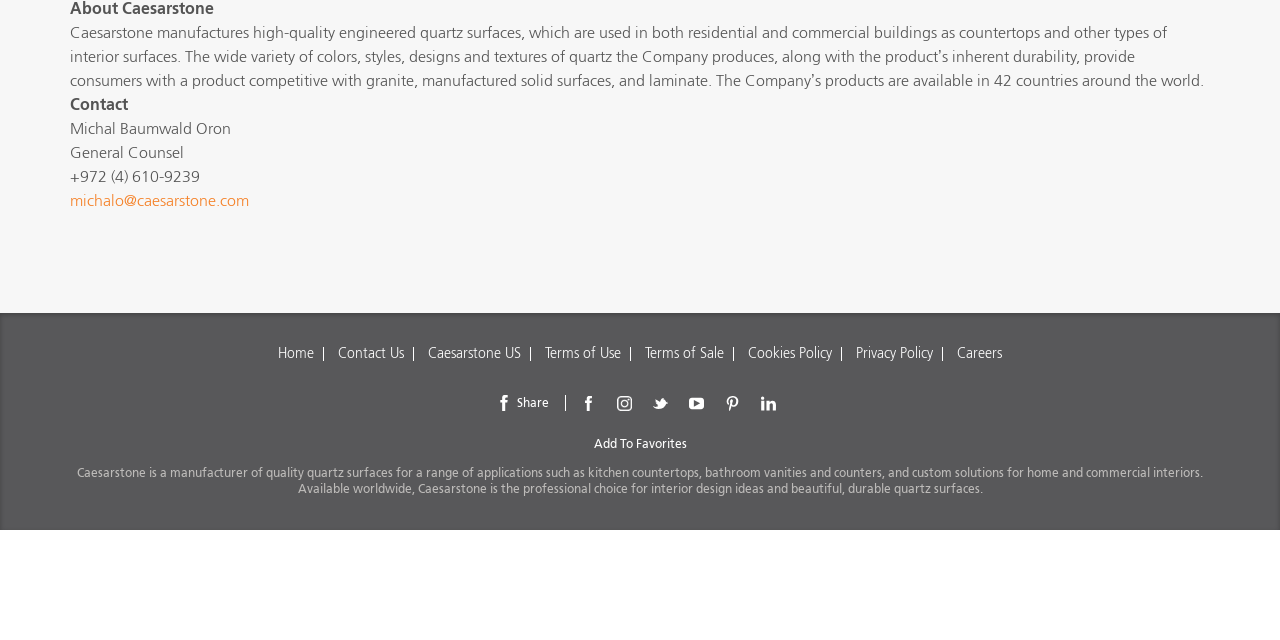Identify the bounding box of the UI element that matches this description: "Patient hub".

None